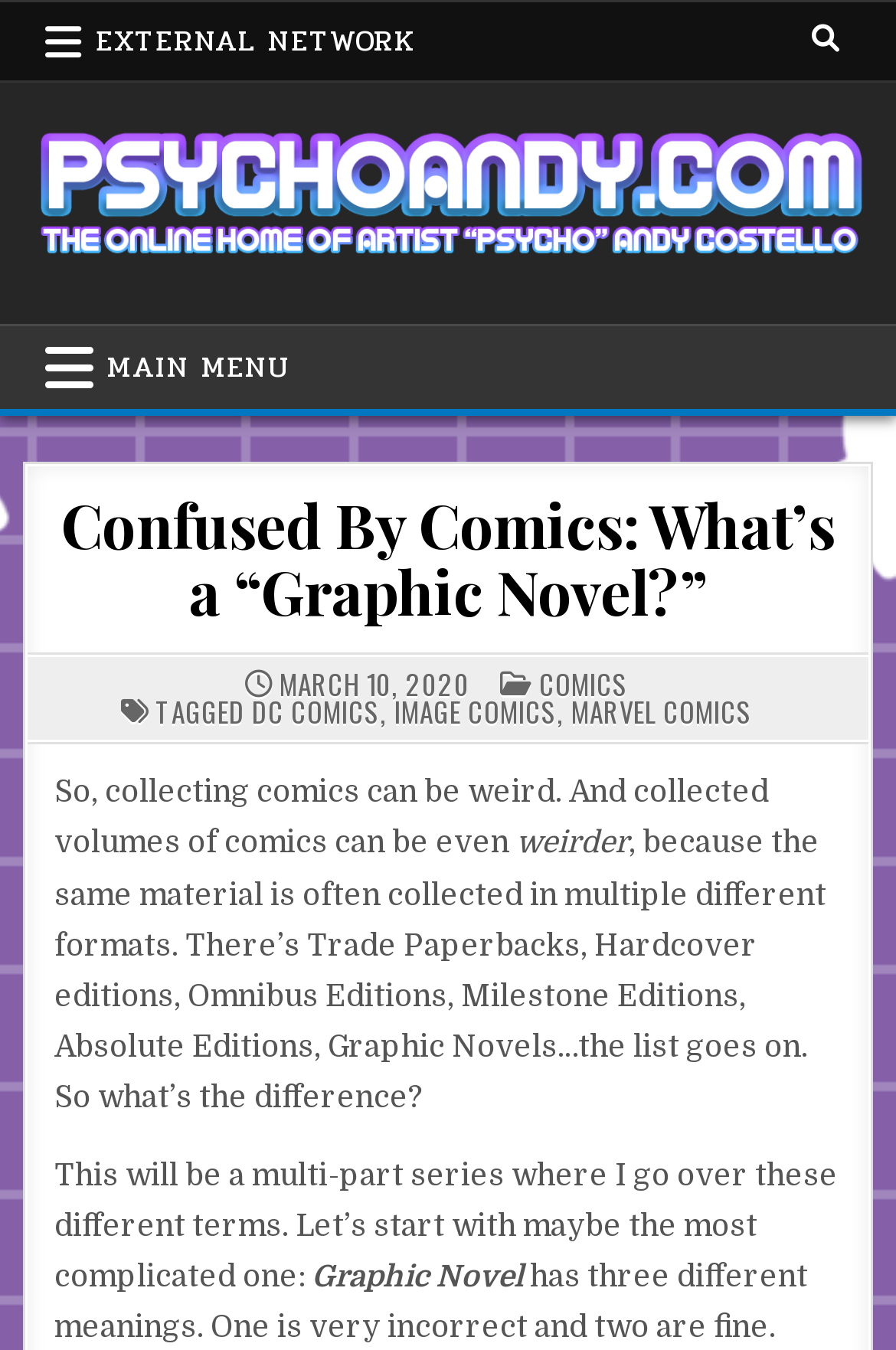Please find the bounding box for the UI element described by: "Marvel Comics".

[0.637, 0.513, 0.84, 0.542]